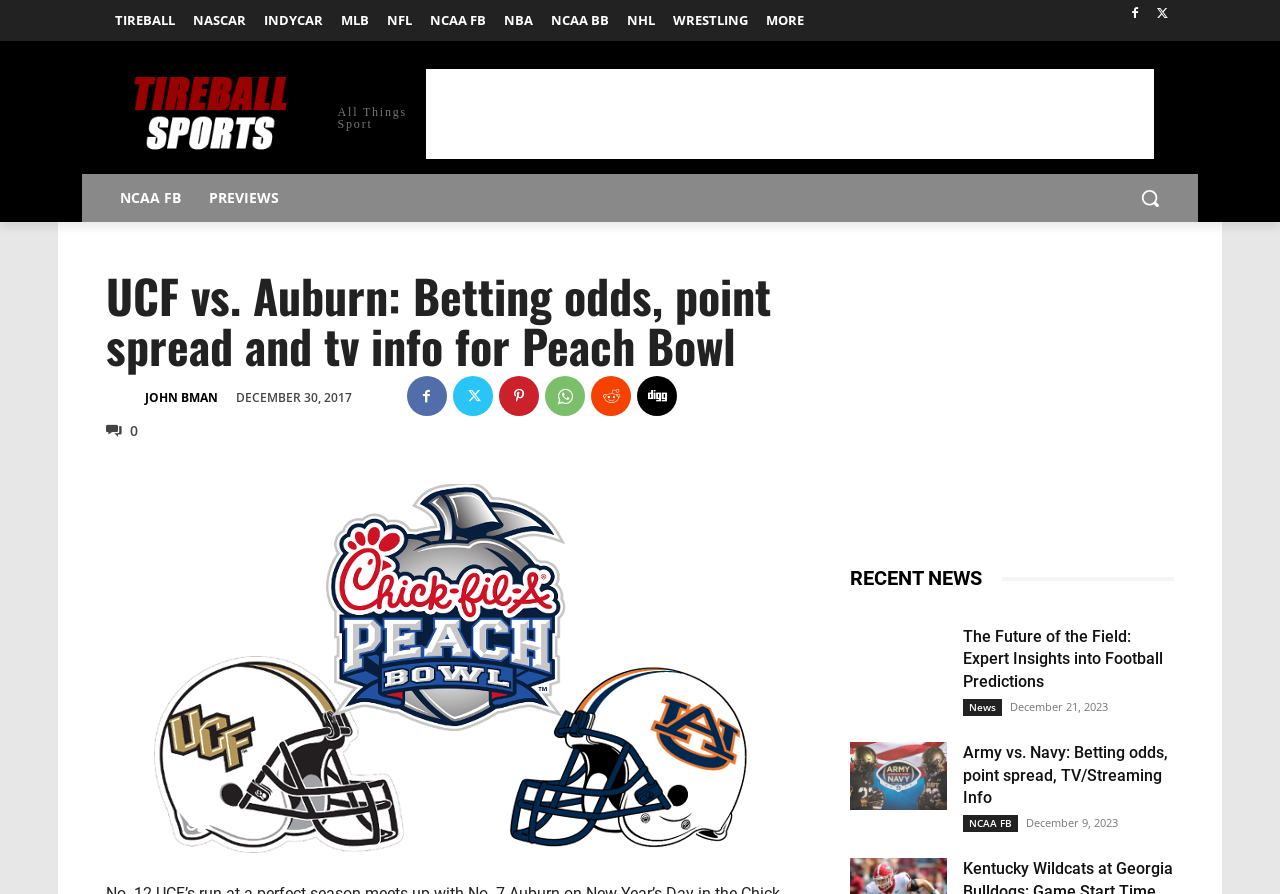Provide your answer to the question using just one word or phrase: Is there a search button on the webpage?

Yes